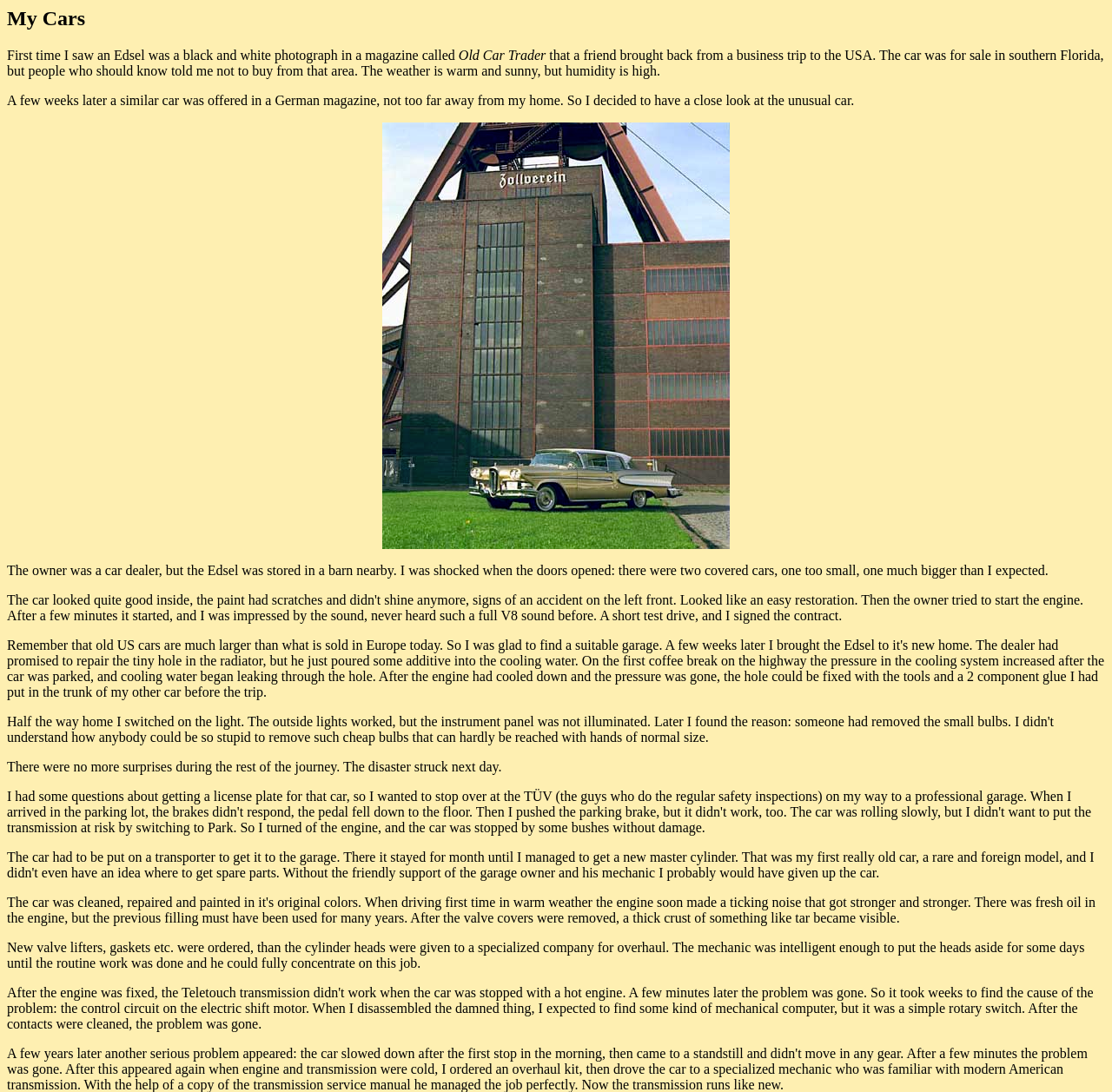With reference to the image, please provide a detailed answer to the following question: What was the author's reaction when they saw the Edsel car in person?

The author was shocked when they saw the Edsel car in person, as it was much bigger than they expected, and there were two covered cars in the barn.